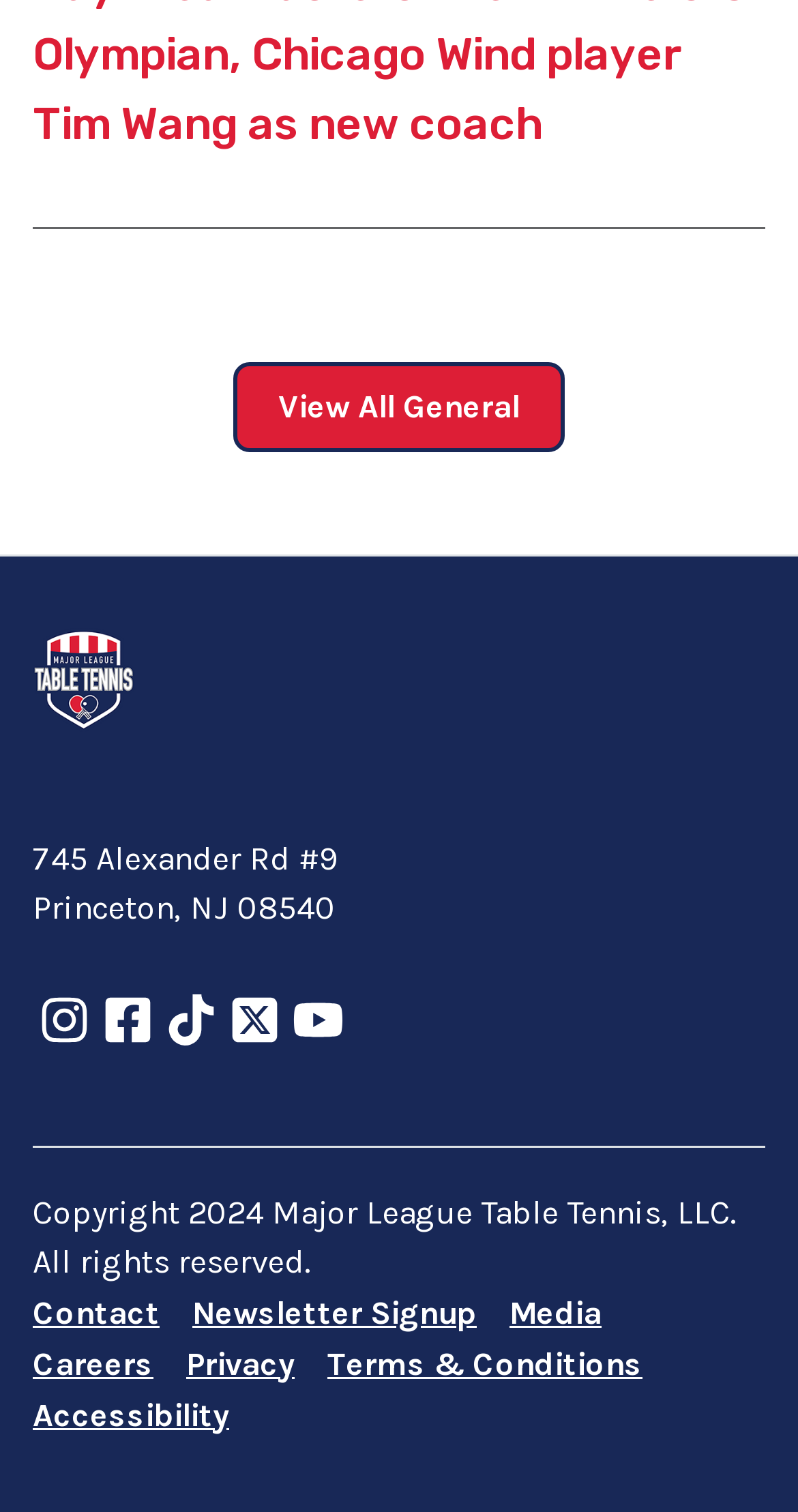What is the address of Major League Table Tennis?
Based on the image, provide a one-word or brief-phrase response.

745 Alexander Rd #9, Princeton, NJ 08540